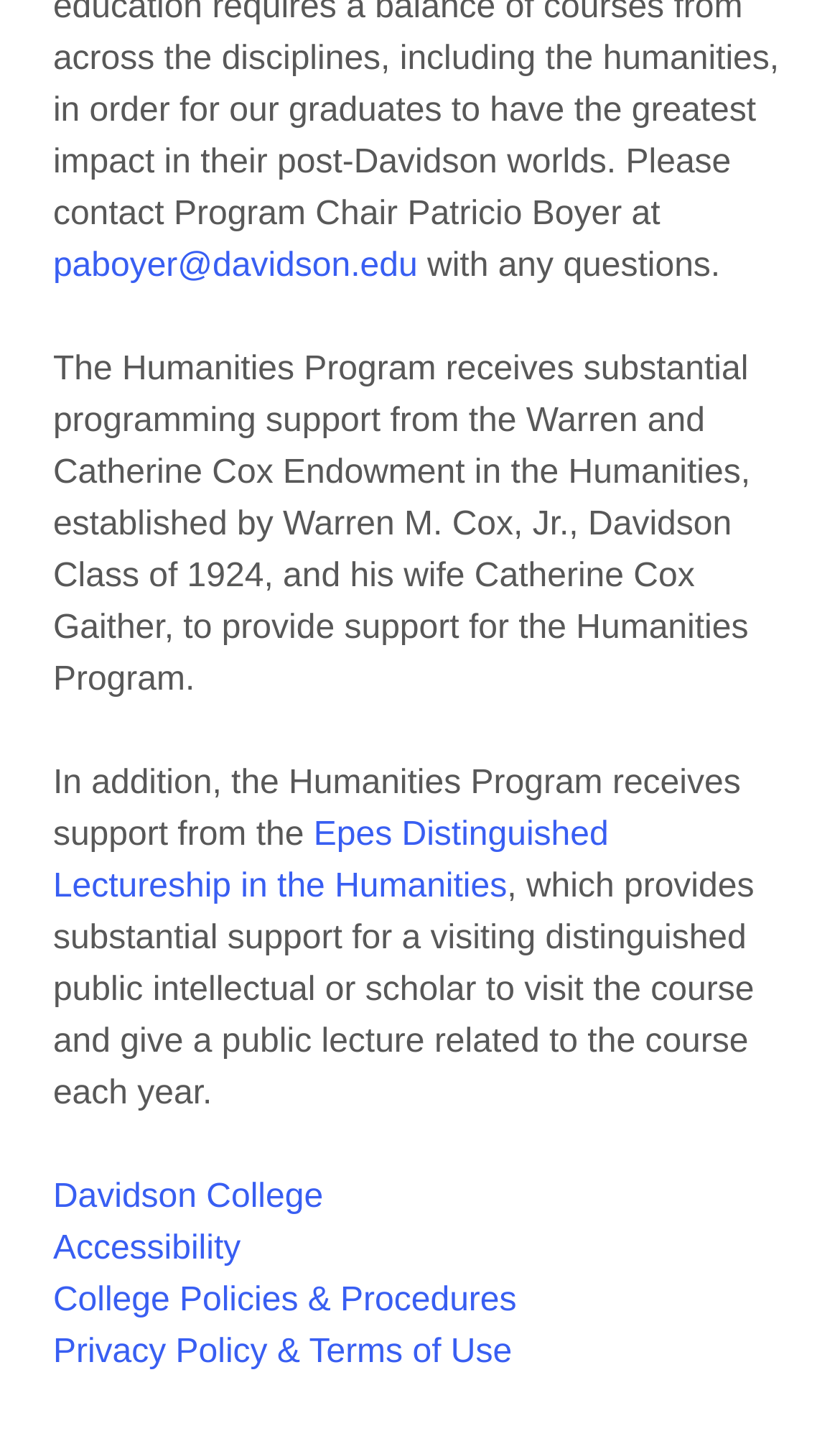What is the email address provided?
Based on the image, give a one-word or short phrase answer.

paboyer@davidson.edu